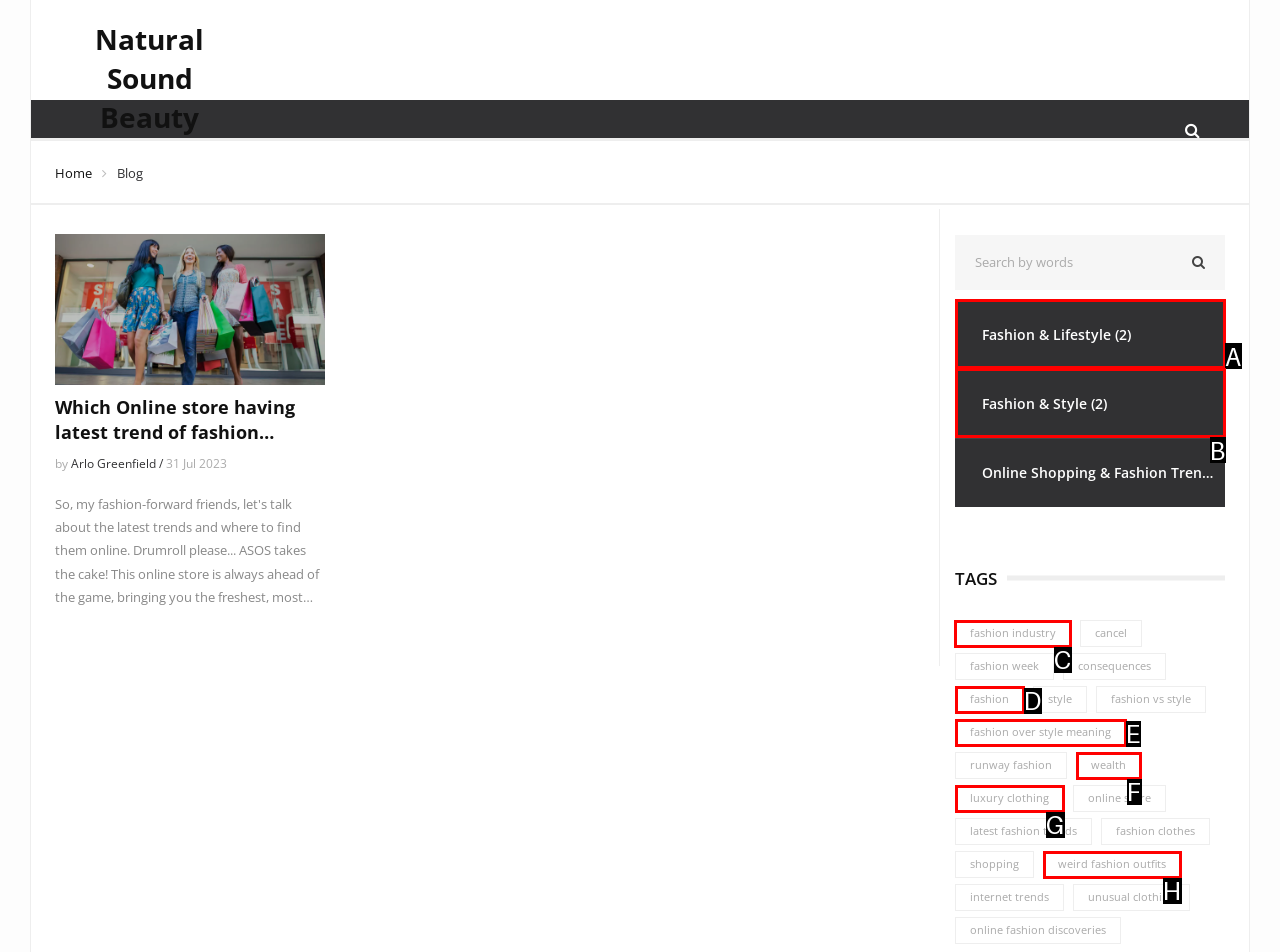Please indicate which HTML element to click in order to fulfill the following task: Click on the link to learn about the fashion industry Respond with the letter of the chosen option.

C